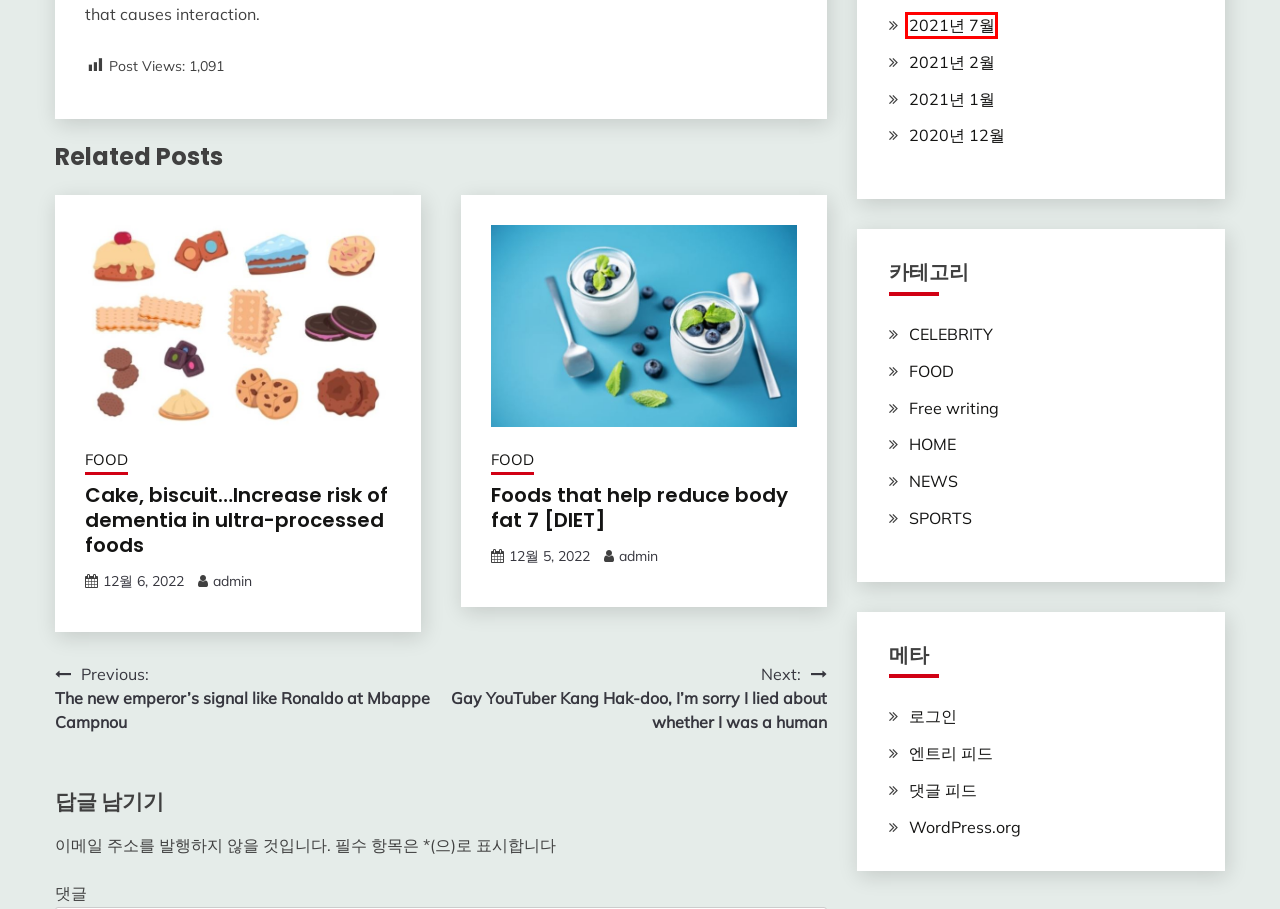Given a screenshot of a webpage with a red bounding box around a UI element, please identify the most appropriate webpage description that matches the new webpage after you click on the element. Here are the candidates:
A. 7월 2021 - LIFE BLOG
B. 12월 2020 - LIFE BLOG
C. Gay YouTuber Kang Hak-doo, I'm sorry I lied about whether I was a human
D. 1월 2021 - LIFE BLOG
E. LIFE BLOG
F. 2월 2021 - LIFE BLOG
G. Foods that help reduce body fat 7 [DIET] - LIFE BLOG
H. The new emperor's signal like Ronaldo at Mbappe Campnou - LIFE BLOG

A